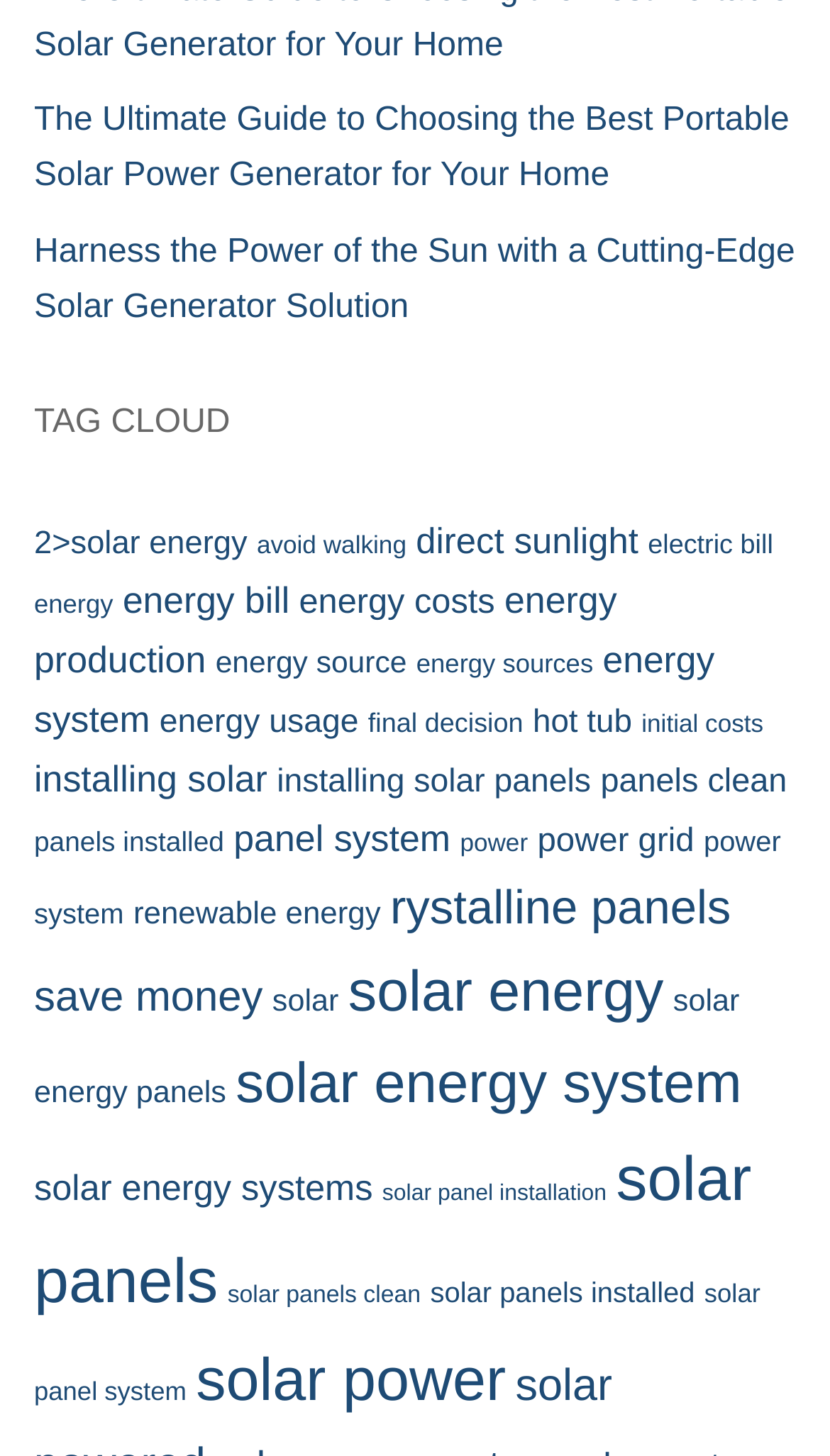What is the main topic of this webpage?
Please look at the screenshot and answer in one word or a short phrase.

Solar energy